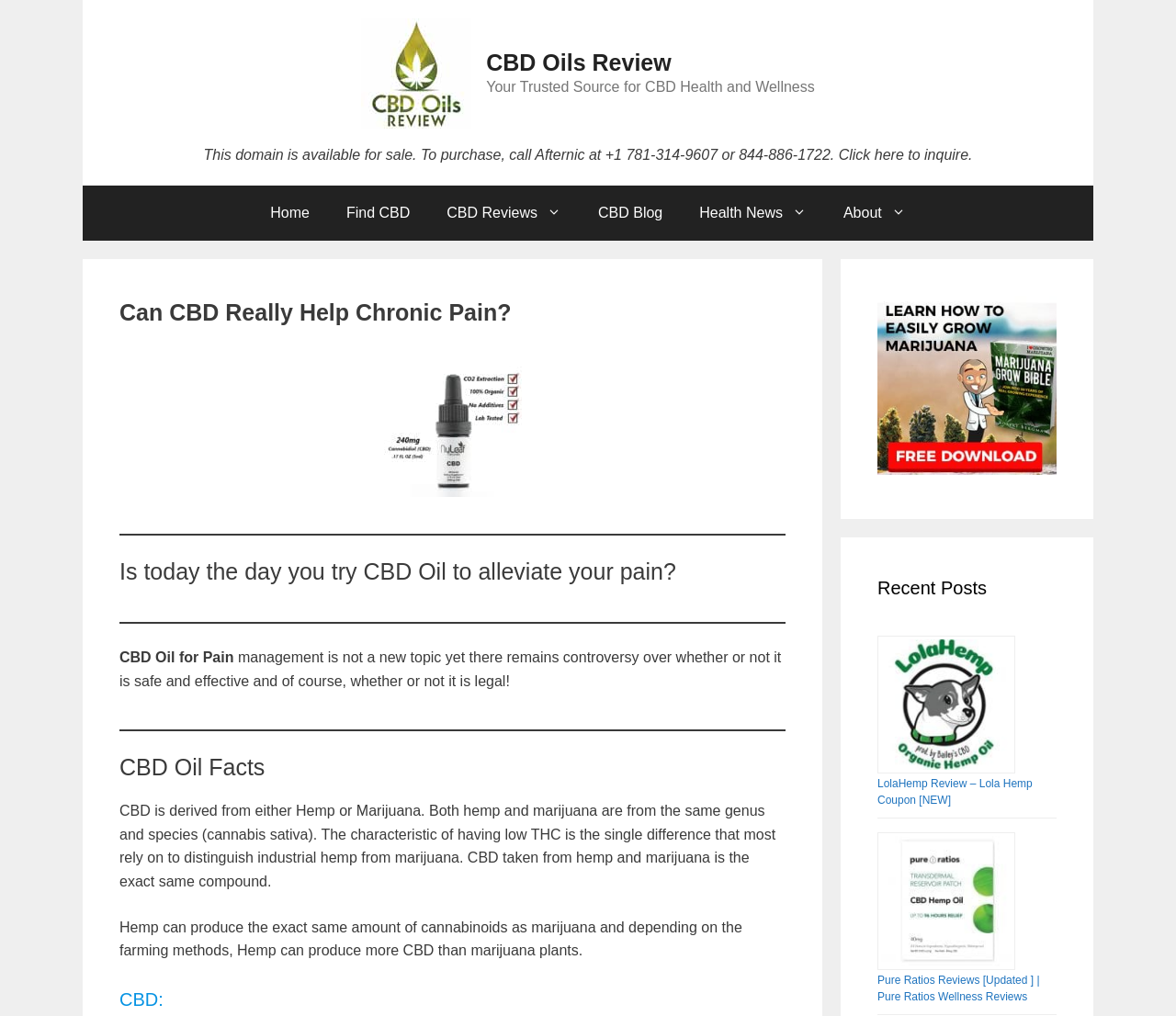What is the title of the first recent post?
Answer the question with a single word or phrase, referring to the image.

LolaHemp Review